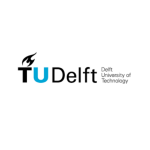What is TU Delft recognized for?
Craft a detailed and extensive response to the question.

TU Delft is recognized for its innovative contributions to research and education, making it a key partner in various academic and industrial projects, which is a testament to its excellence in the field of engineering and technology.